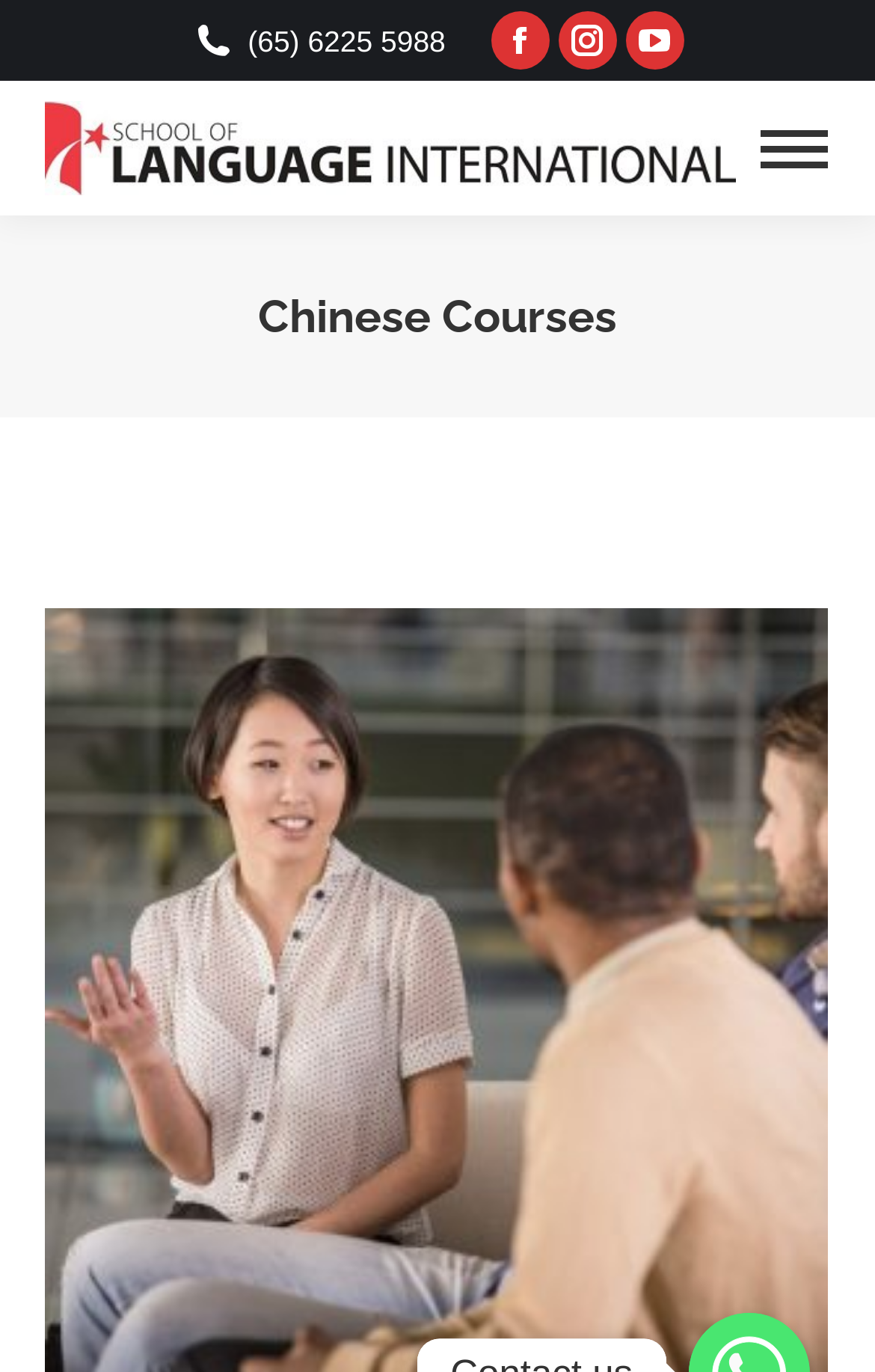How many social media links are there?
Provide a detailed answer to the question, using the image to inform your response.

I counted the number of social media links by looking at the link elements with the Facebook, Instagram, and YouTube icons, which are located at the top of the page.